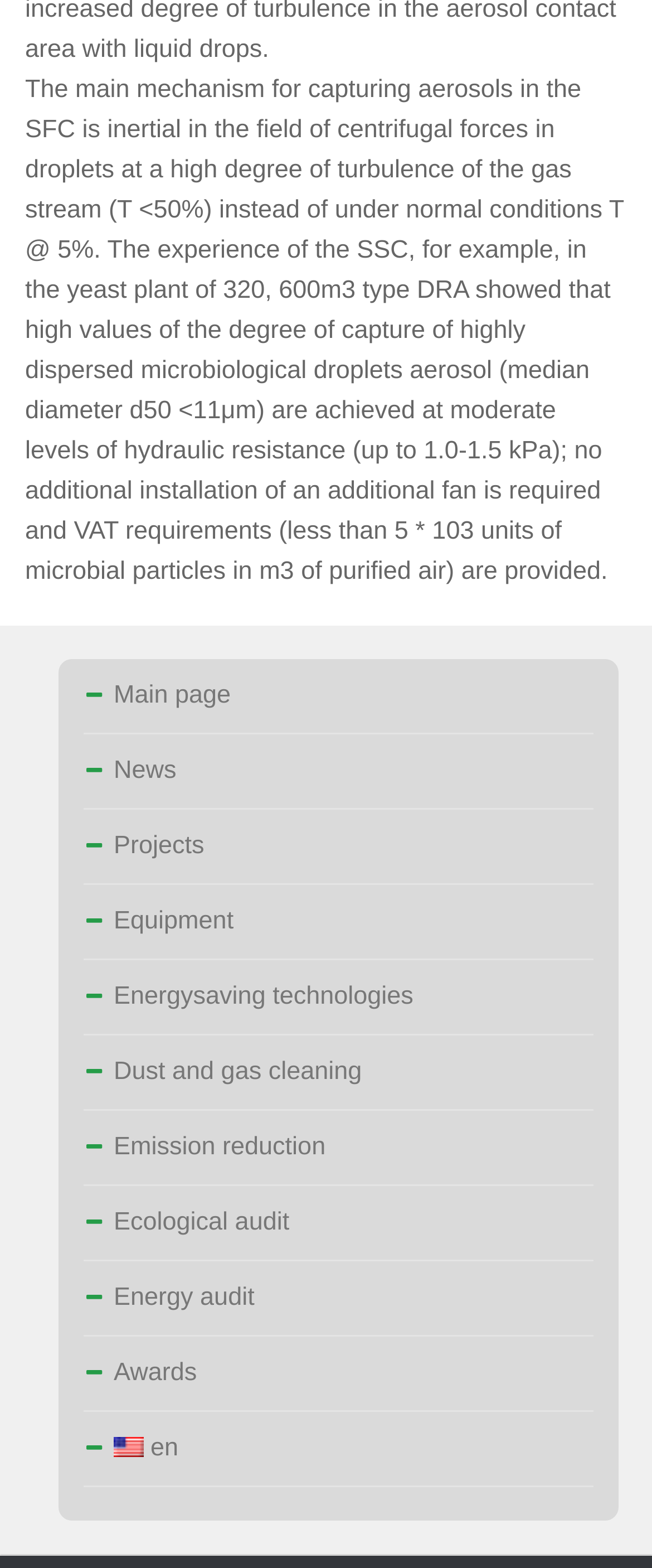How many links are there in the navigation menu?
Based on the screenshot, respond with a single word or phrase.

11